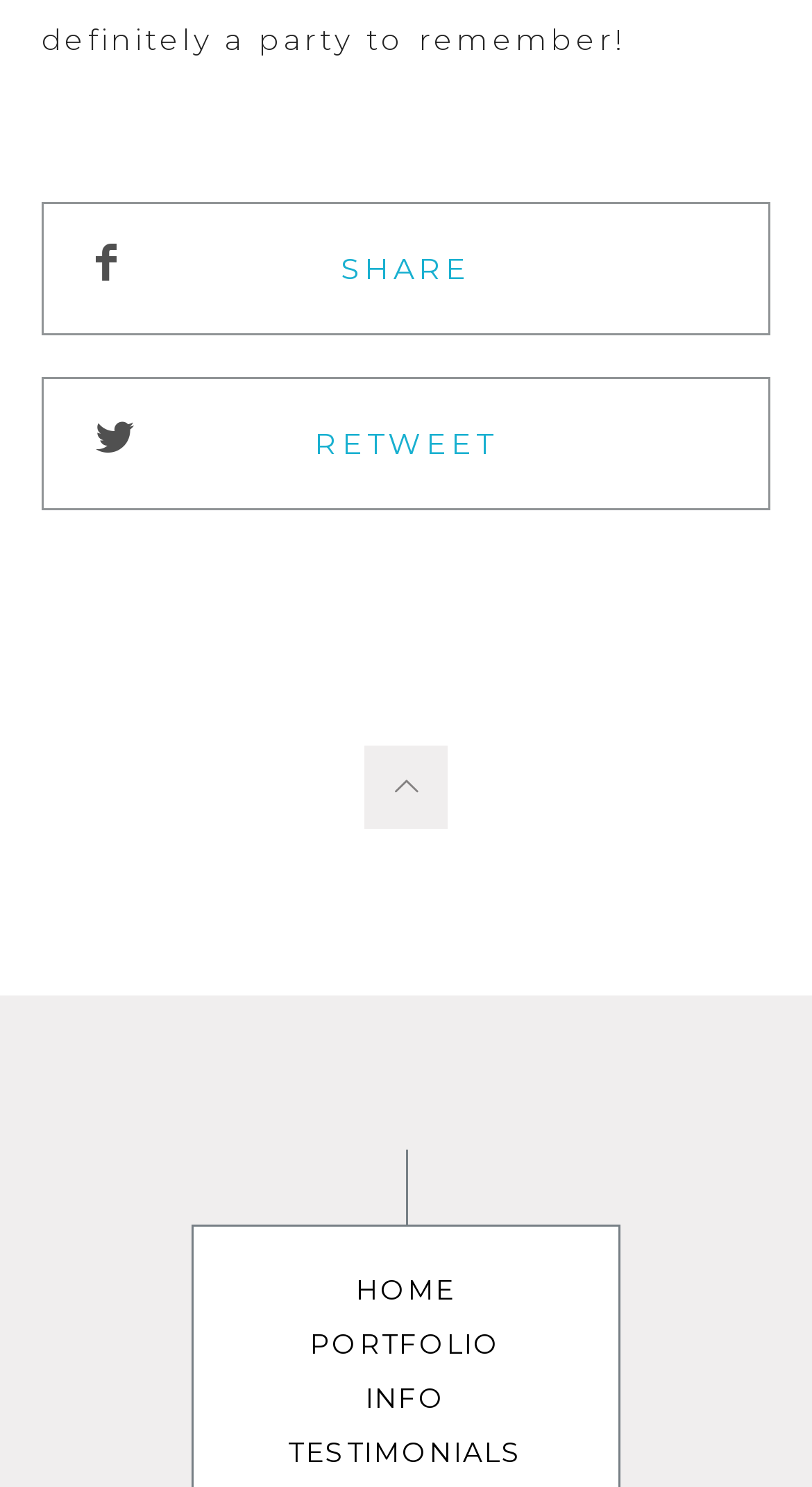Consider the image and give a detailed and elaborate answer to the question: 
How many links are in the top section?

I counted the links in the top section of the webpage and found two links, 'SHARE' and 'RETWEET', which are located at the top of the page.